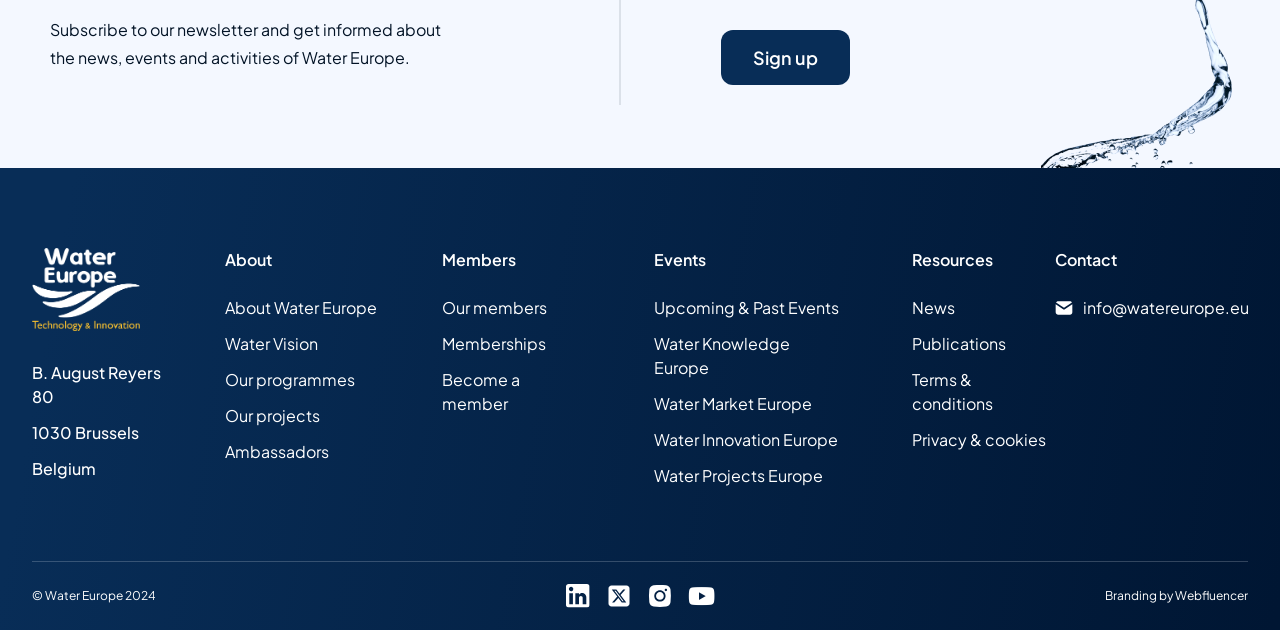Determine the bounding box coordinates of the region to click in order to accomplish the following instruction: "Visit Water Europe on Youtube". Provide the coordinates as four float numbers between 0 and 1, specifically [left, top, right, bottom].

[0.539, 0.926, 0.557, 0.964]